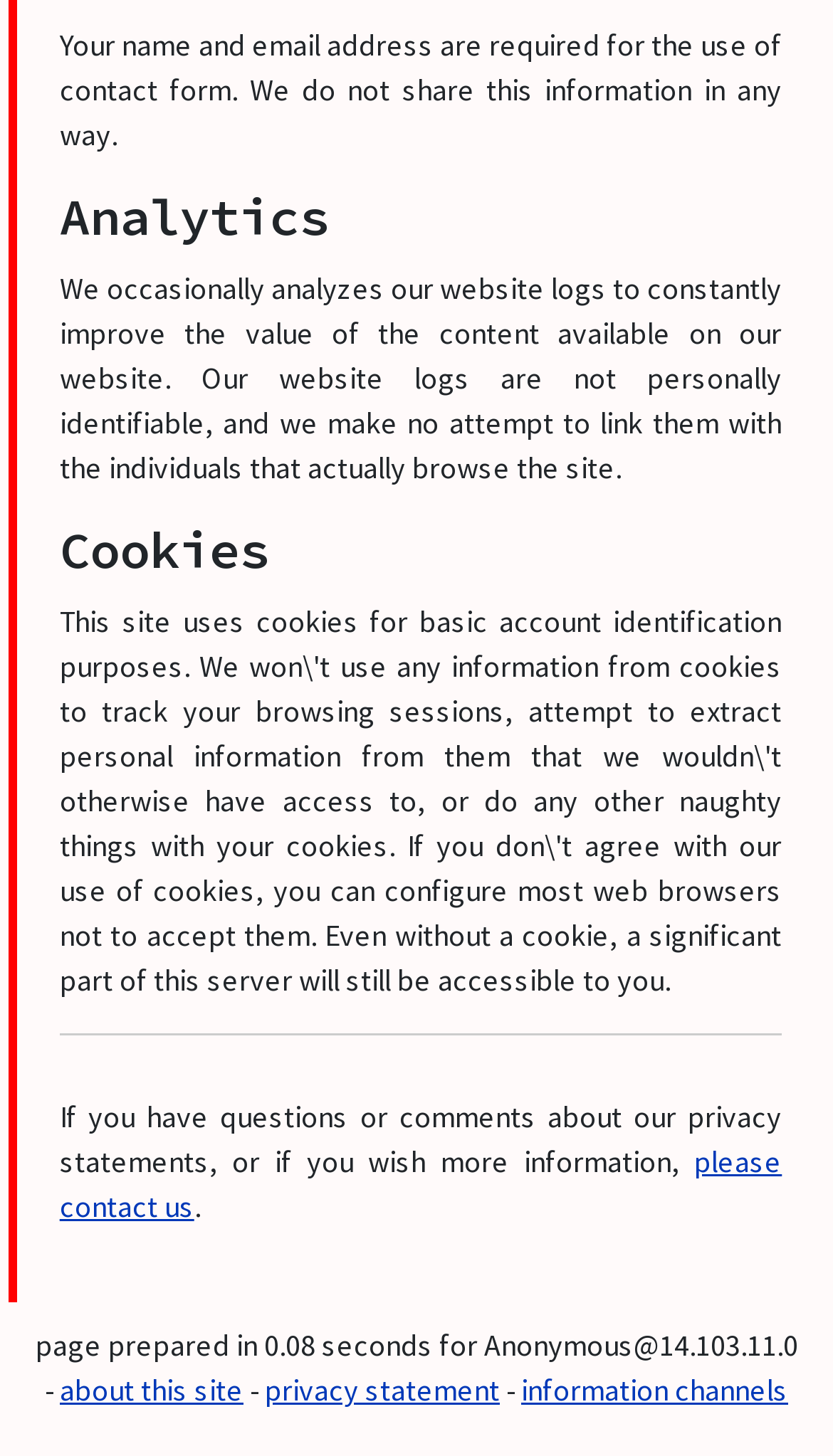Using the provided element description: "about this site", identify the bounding box coordinates. The coordinates should be four floats between 0 and 1 in the order [left, top, right, bottom].

[0.072, 0.941, 0.292, 0.968]